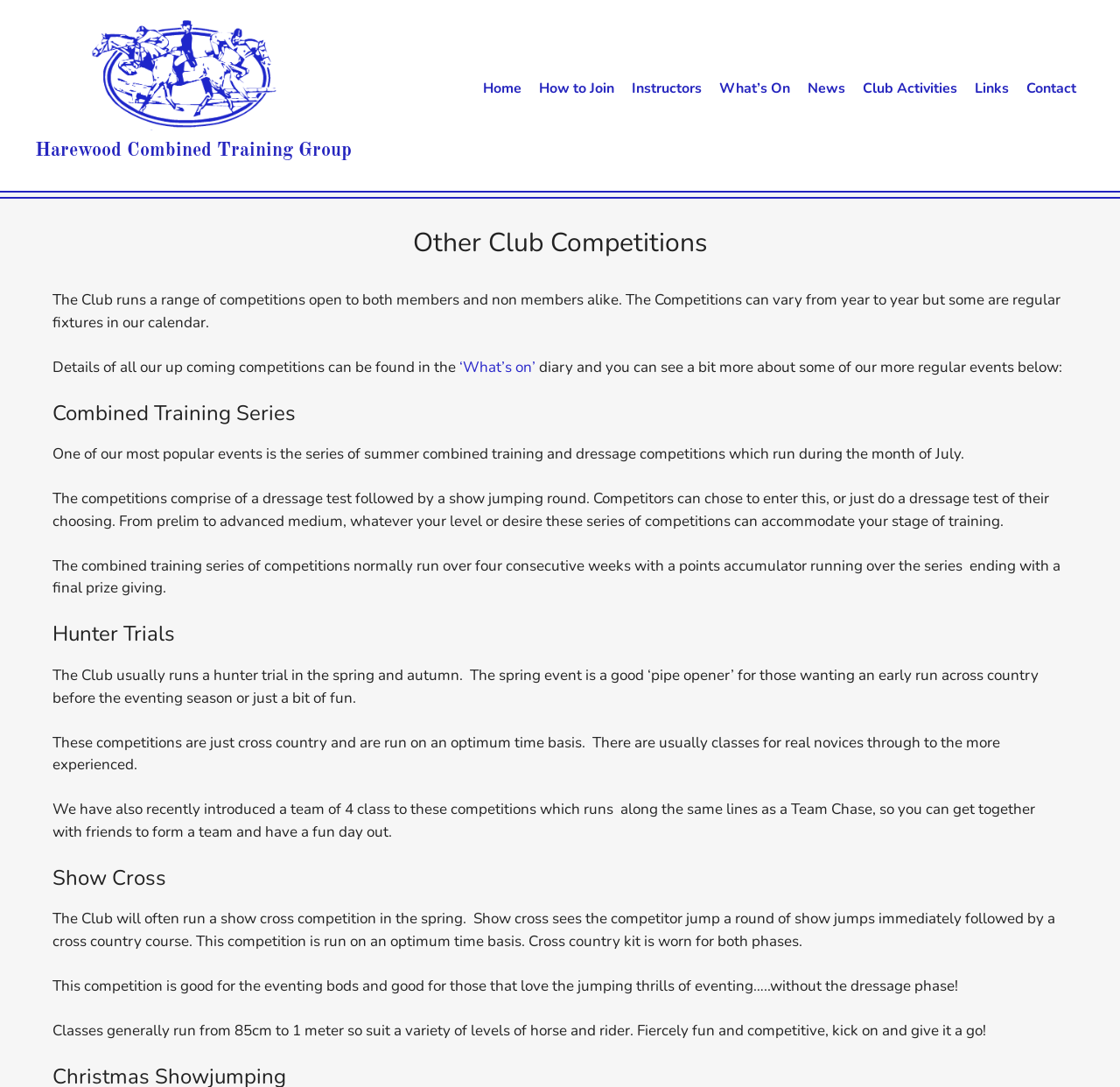Please identify the bounding box coordinates of the clickable region that I should interact with to perform the following instruction: "Click the '‘What’s on’' link". The coordinates should be expressed as four float numbers between 0 and 1, i.e., [left, top, right, bottom].

[0.41, 0.328, 0.478, 0.347]